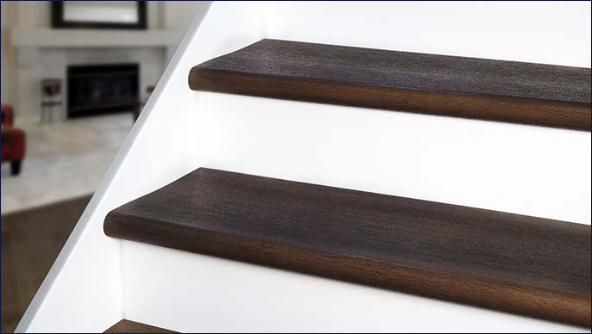Provide a brief response in the form of a single word or phrase:
What is the color of the risers?

White